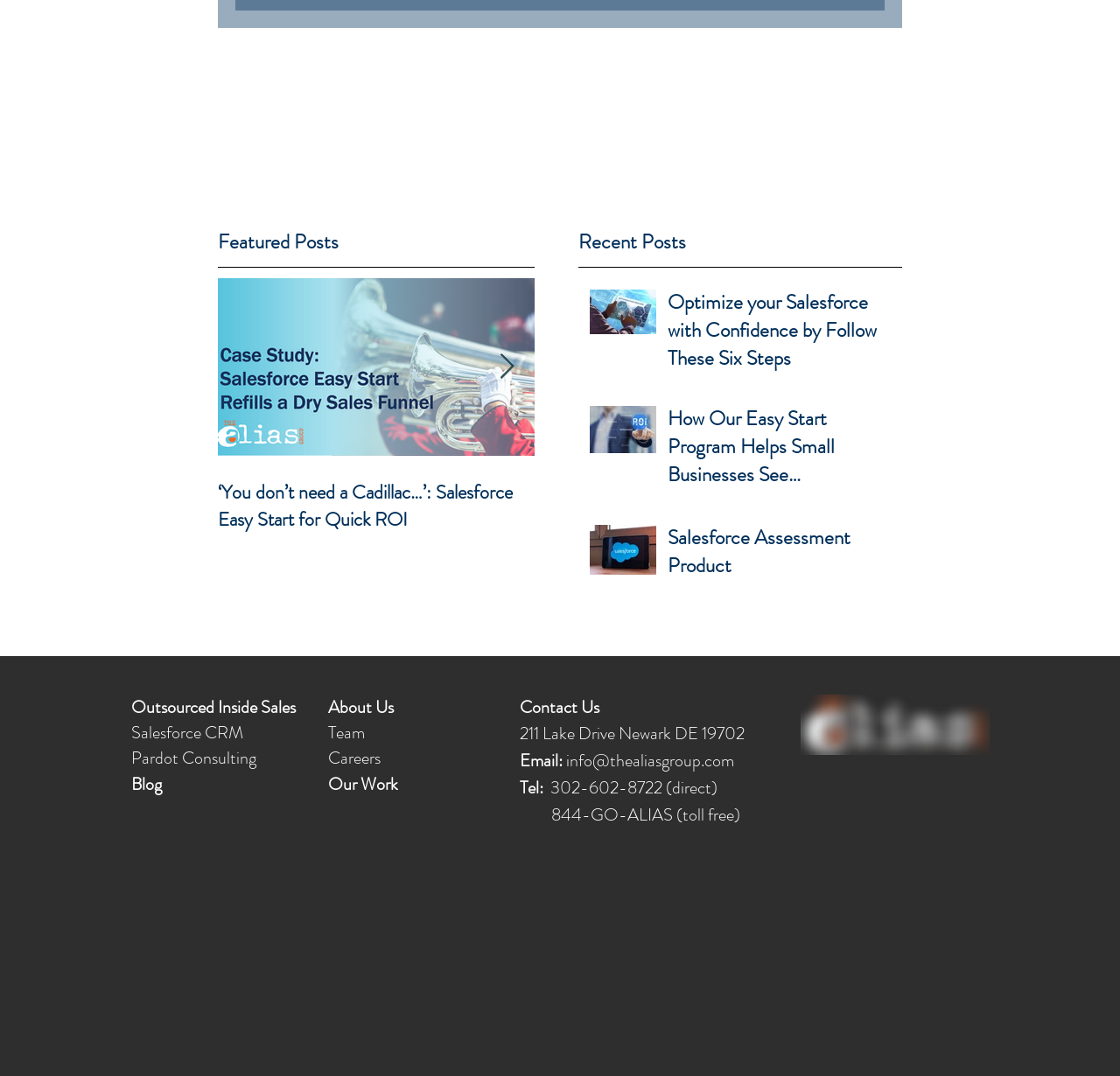What is the phone number of The Alias Group?
Answer the question with just one word or phrase using the image.

302-602-8722